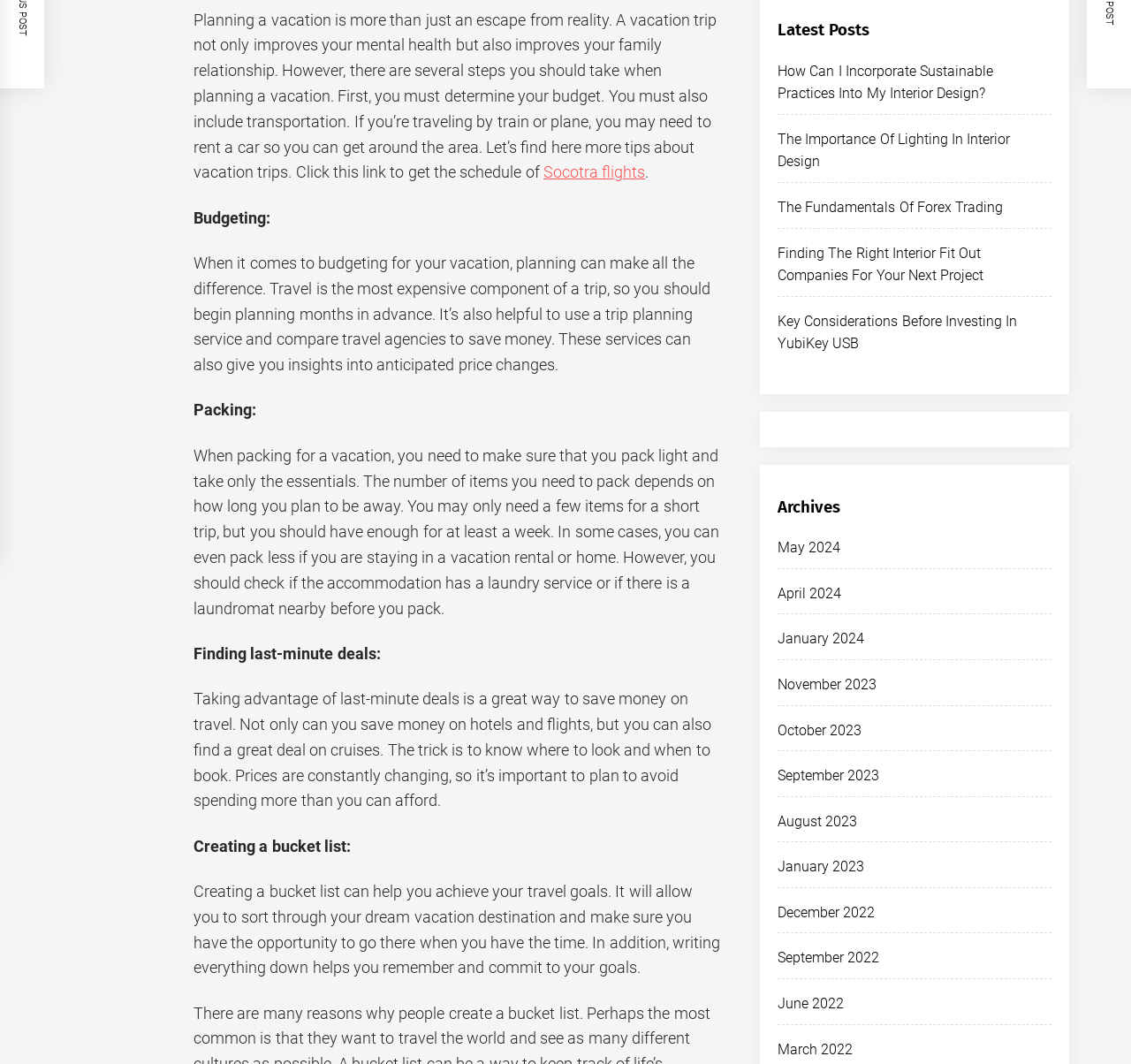Please provide the bounding box coordinates for the UI element as described: "April 2024". The coordinates must be four floats between 0 and 1, represented as [left, top, right, bottom].

[0.687, 0.55, 0.744, 0.565]